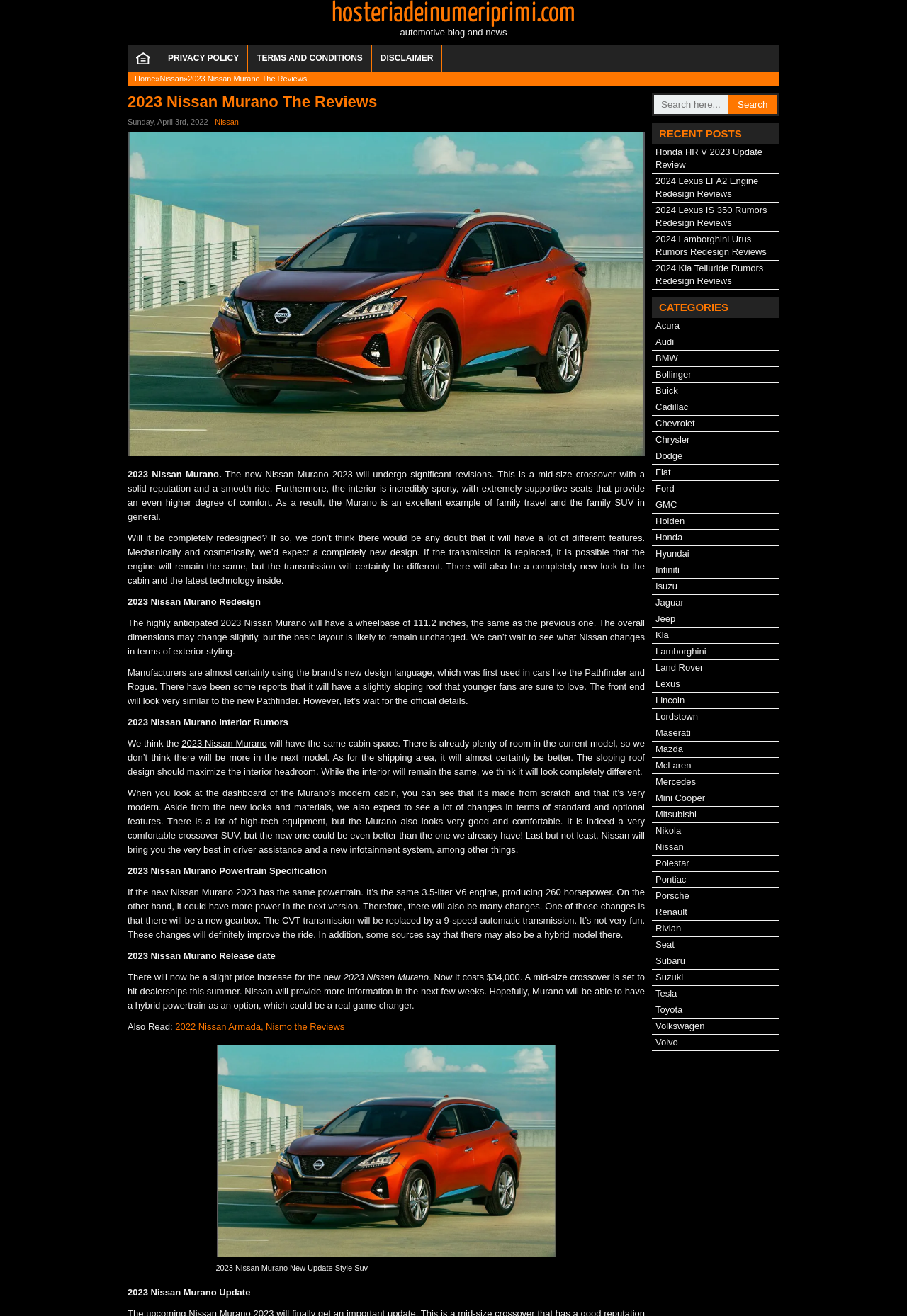Please give a succinct answer using a single word or phrase:
What is the current price of the Nissan Murano?

$34,000